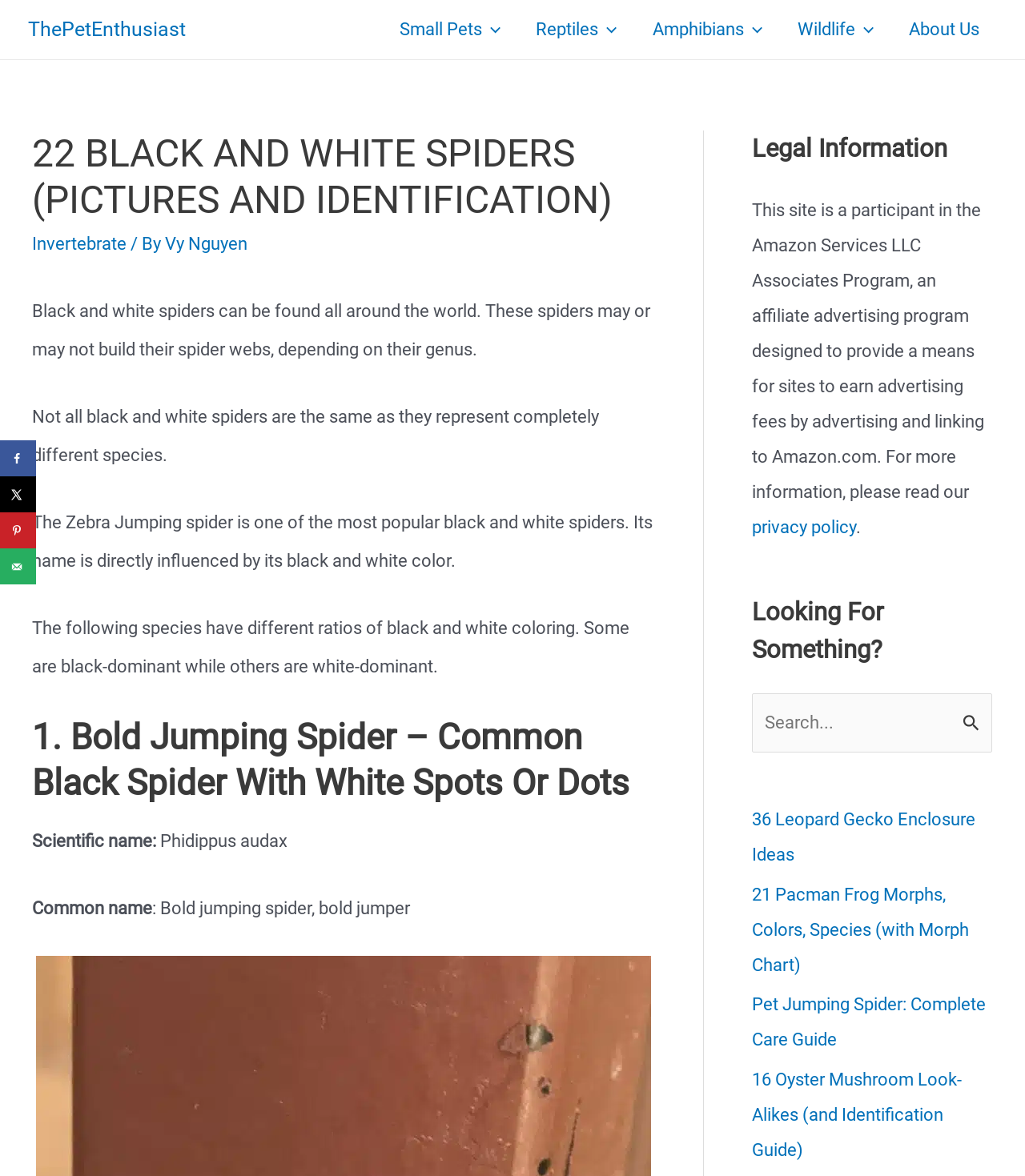Bounding box coordinates are to be given in the format (top-left x, top-left y, bottom-right x, bottom-right y). All values must be floating point numbers between 0 and 1. Provide the bounding box coordinate for the UI element described as: Coastal Community Relief

None